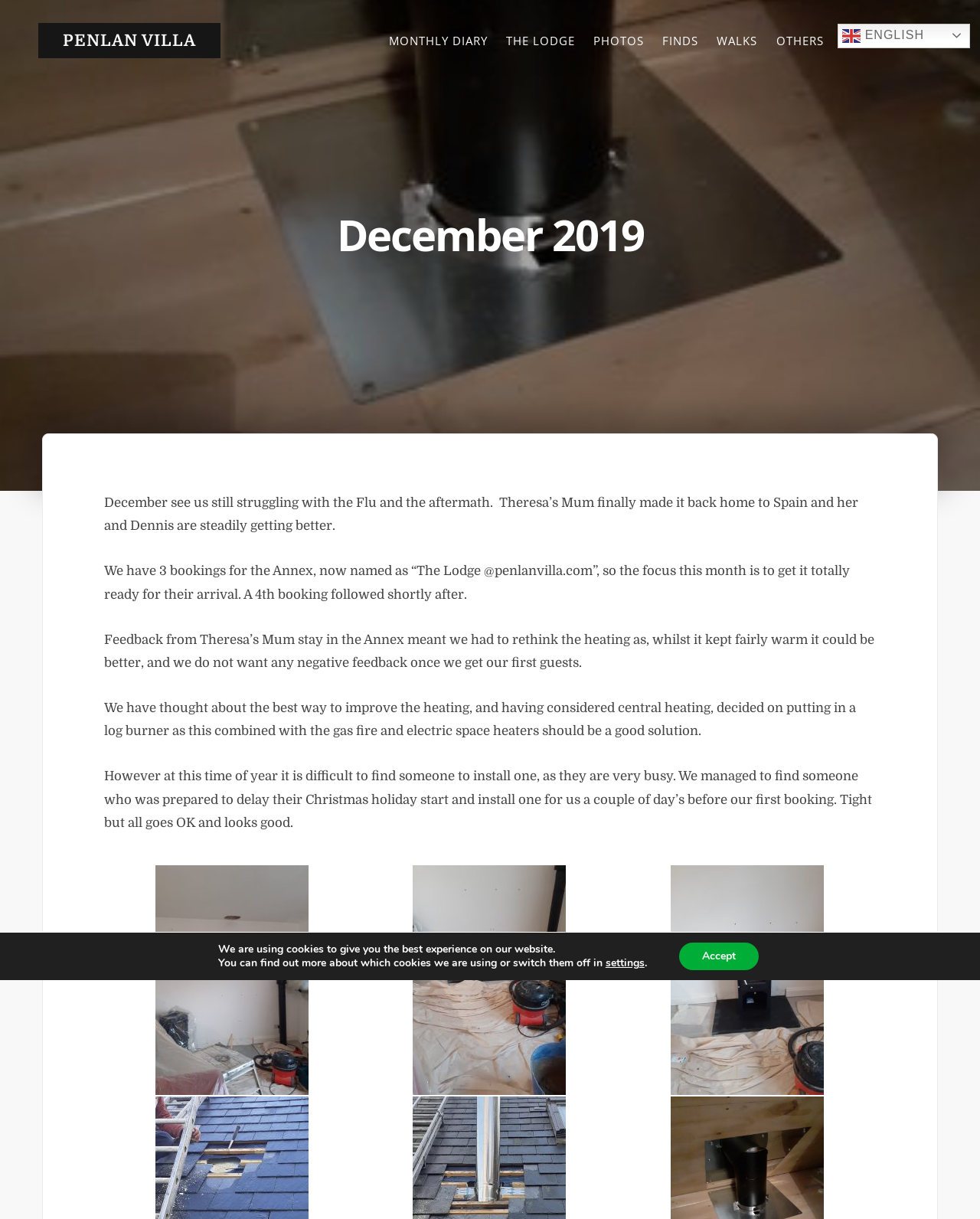What is the focus of the month according to the webpage?
Based on the image, provide your answer in one word or phrase.

Getting The Lodge ready